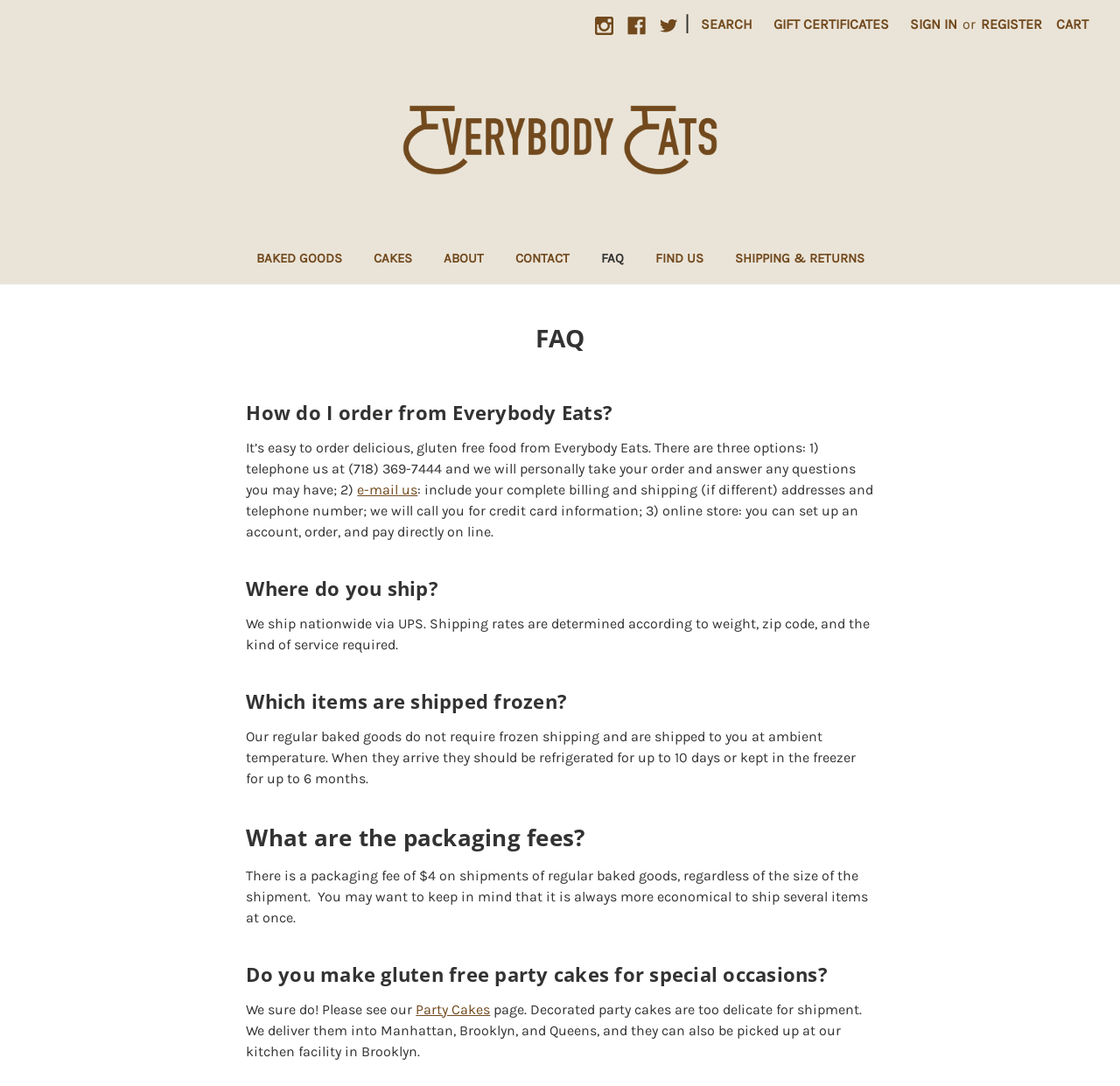Please determine the bounding box coordinates of the area that needs to be clicked to complete this task: 'Search the repository'. The coordinates must be four float numbers between 0 and 1, formatted as [left, top, right, bottom].

None